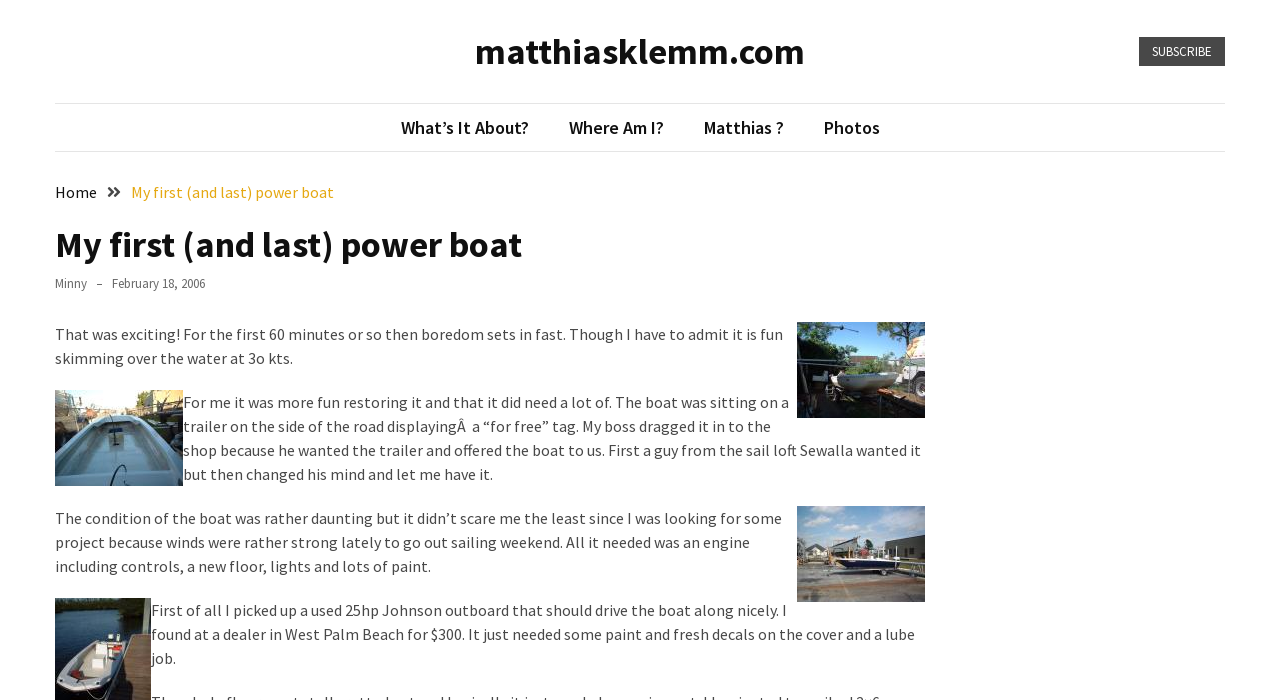From the element description: "Test", extract the bounding box coordinates of the UI element. The coordinates should be expressed as four float numbers between 0 and 1, in the order [left, top, right, bottom].

[0.0, 0.183, 0.024, 0.212]